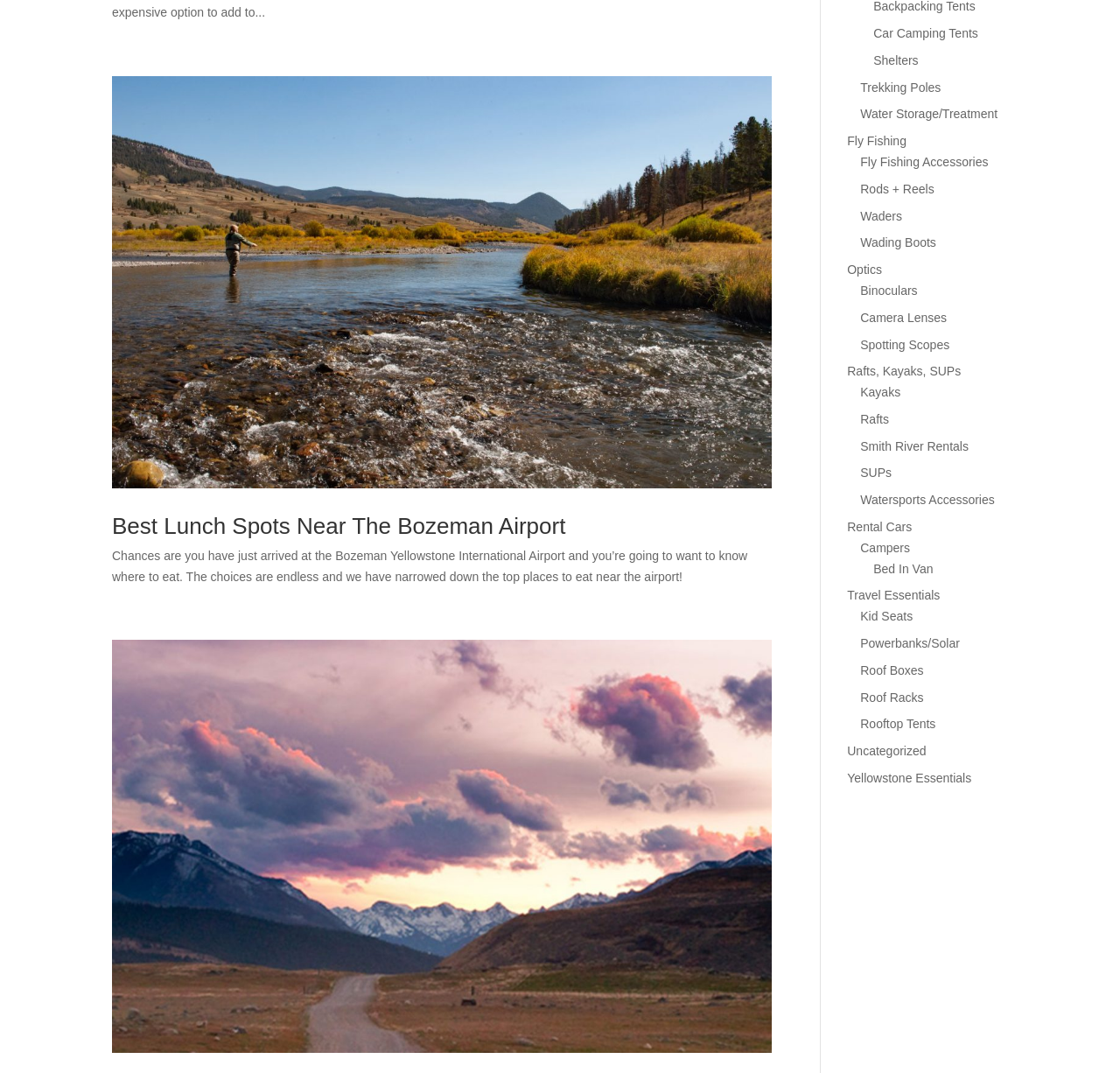Identify the bounding box of the HTML element described as: "Rafts, Kayaks, SUPs".

[0.756, 0.34, 0.858, 0.353]